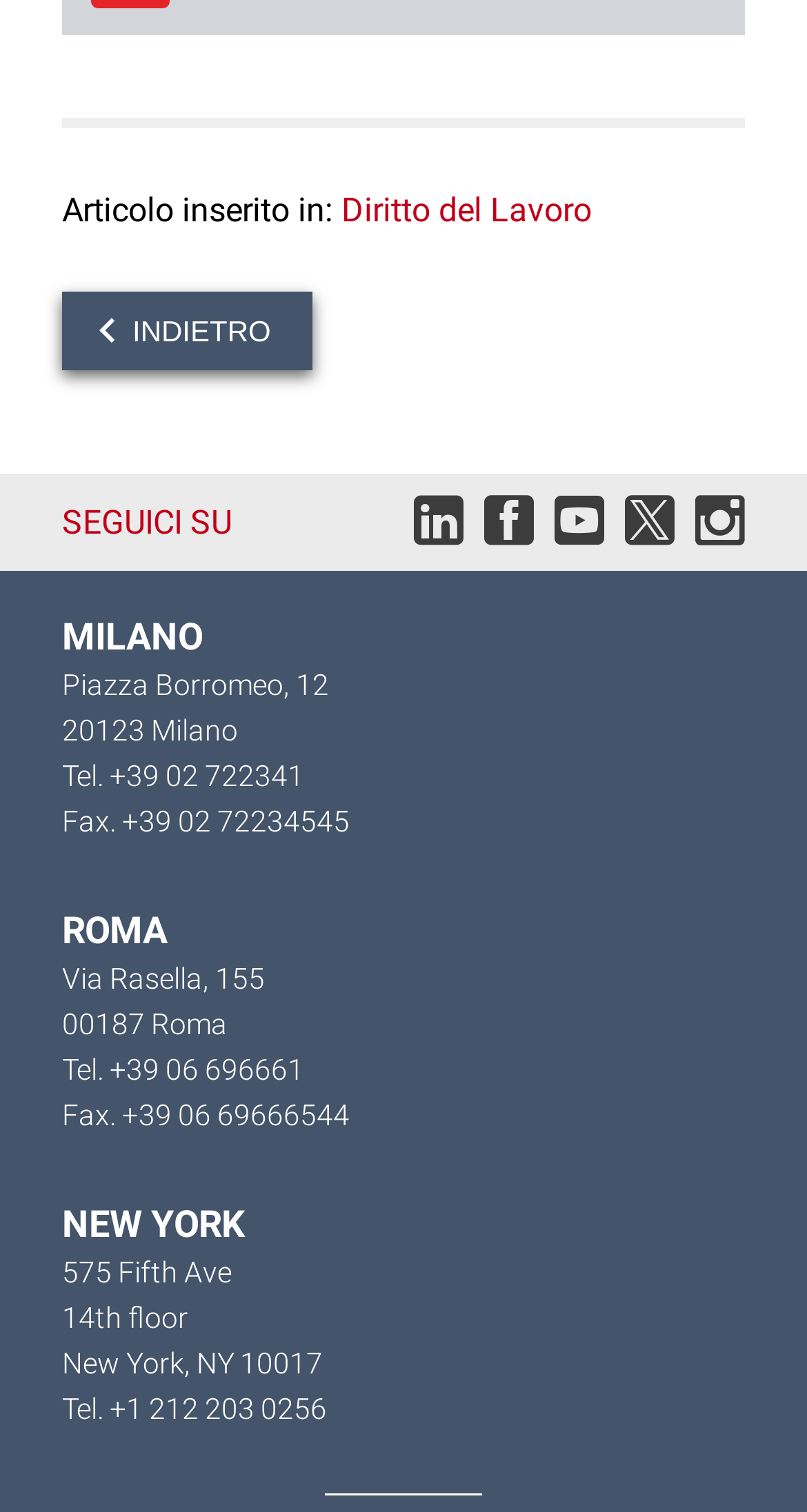Find the bounding box coordinates of the element's region that should be clicked in order to follow the given instruction: "View Roma office contact". The coordinates should consist of four float numbers between 0 and 1, i.e., [left, top, right, bottom].

[0.077, 0.599, 0.923, 0.752]